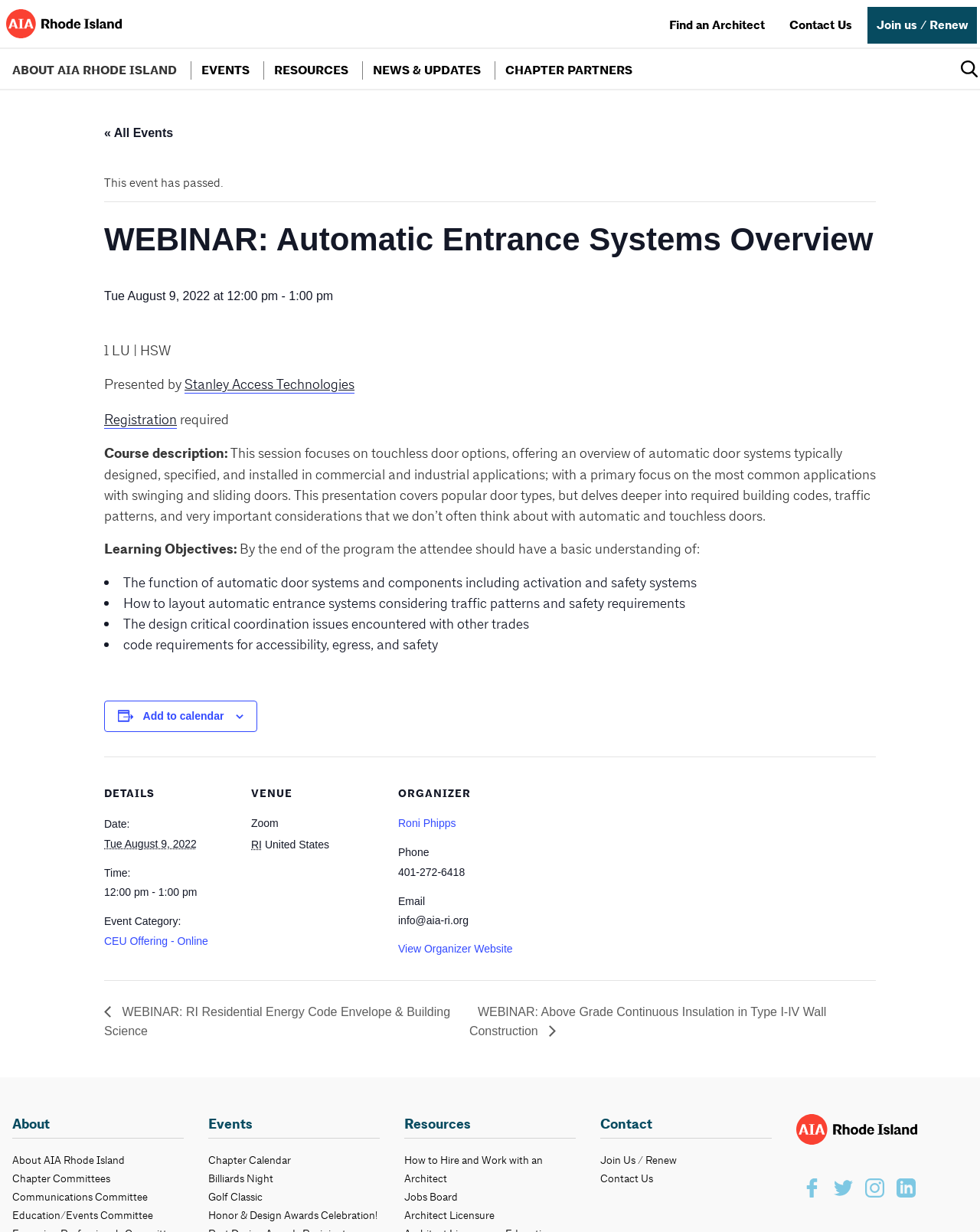Please specify the bounding box coordinates of the clickable region to carry out the following instruction: "Click the 'Find an Architect' link". The coordinates should be four float numbers between 0 and 1, in the format [left, top, right, bottom].

[0.673, 0.006, 0.79, 0.035]